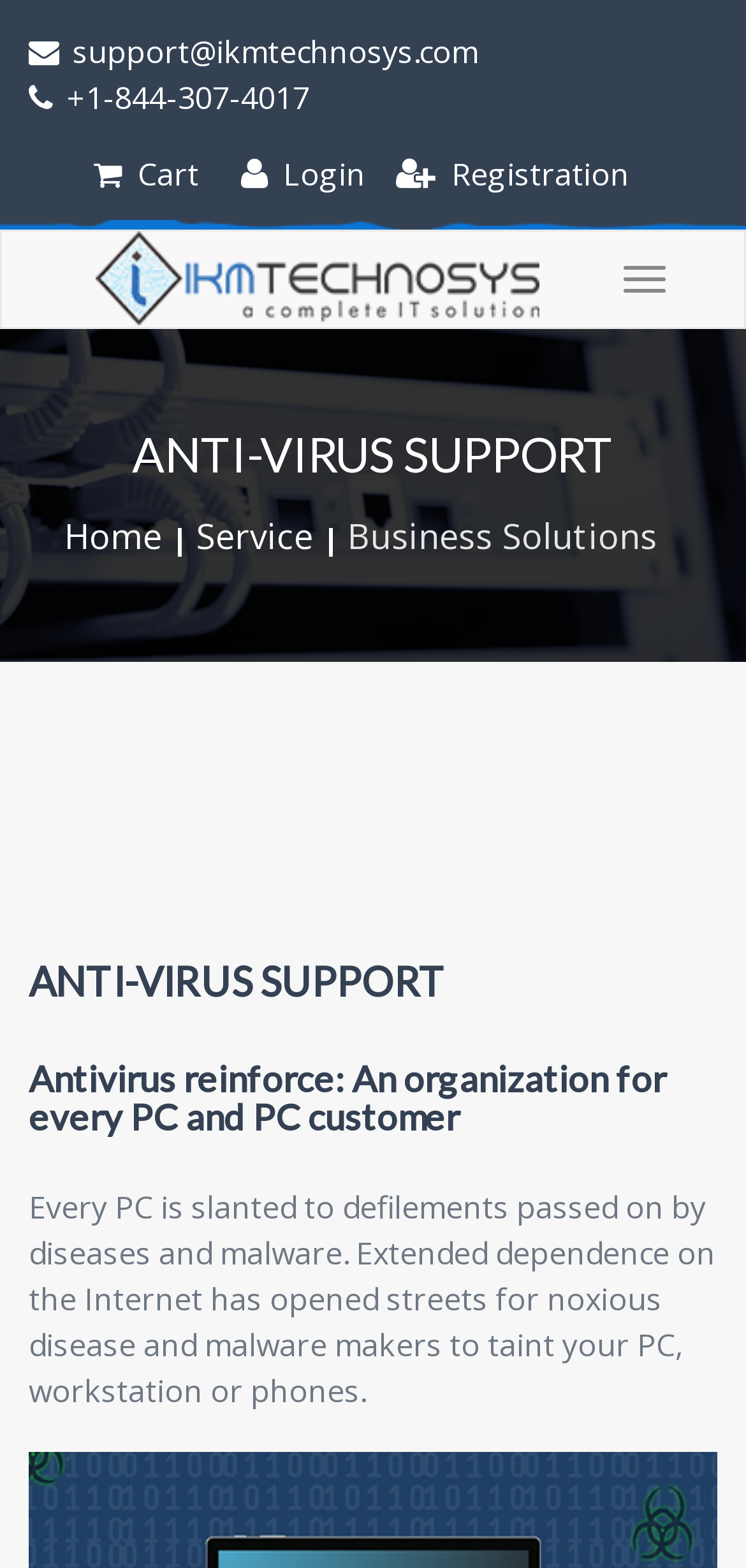What is the text above the 'Cart' button?
Answer the question using a single word or phrase, according to the image.

support@ikmtechnosys.com